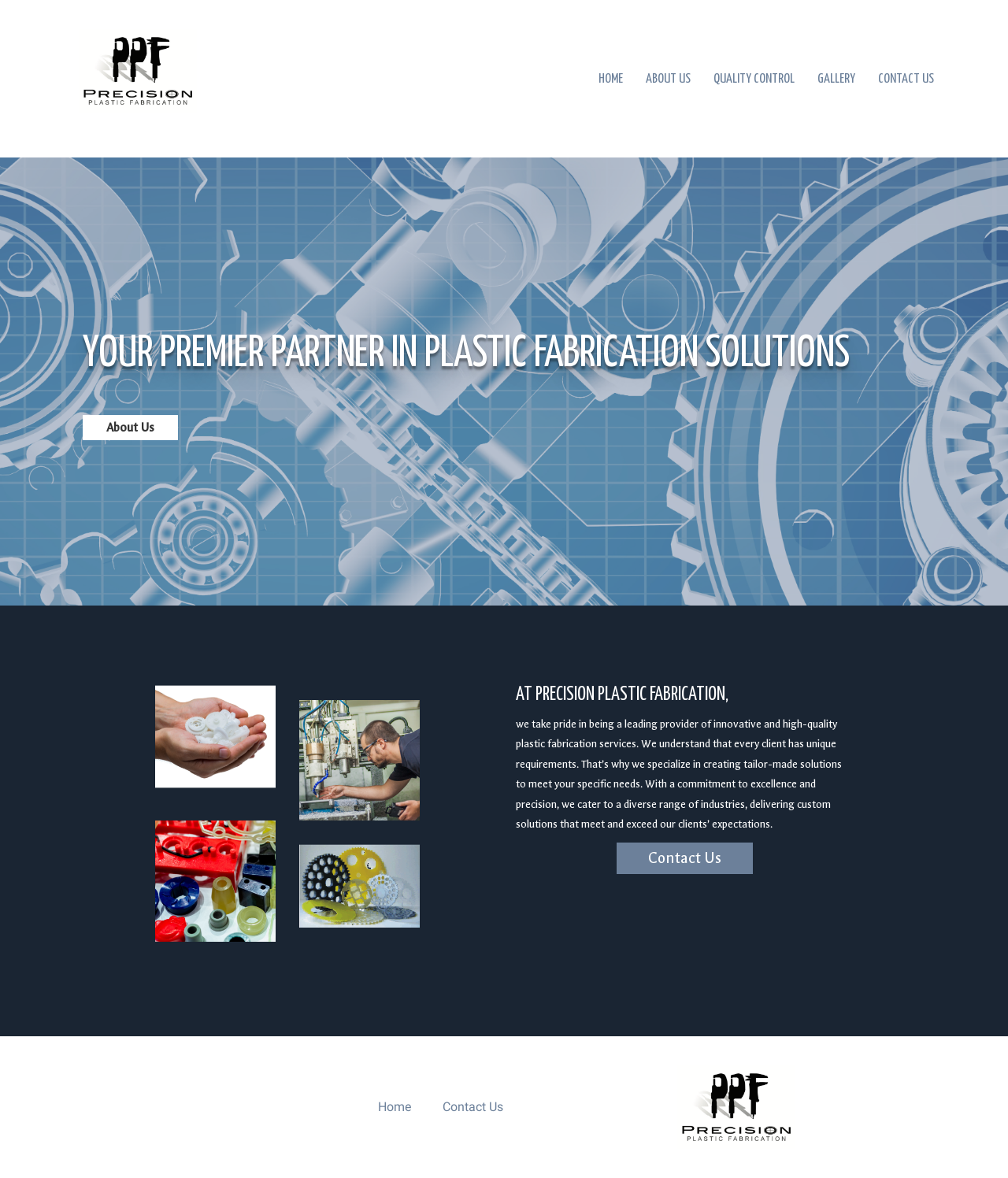Determine the bounding box coordinates for the region that must be clicked to execute the following instruction: "Click the 'Home' link".

None